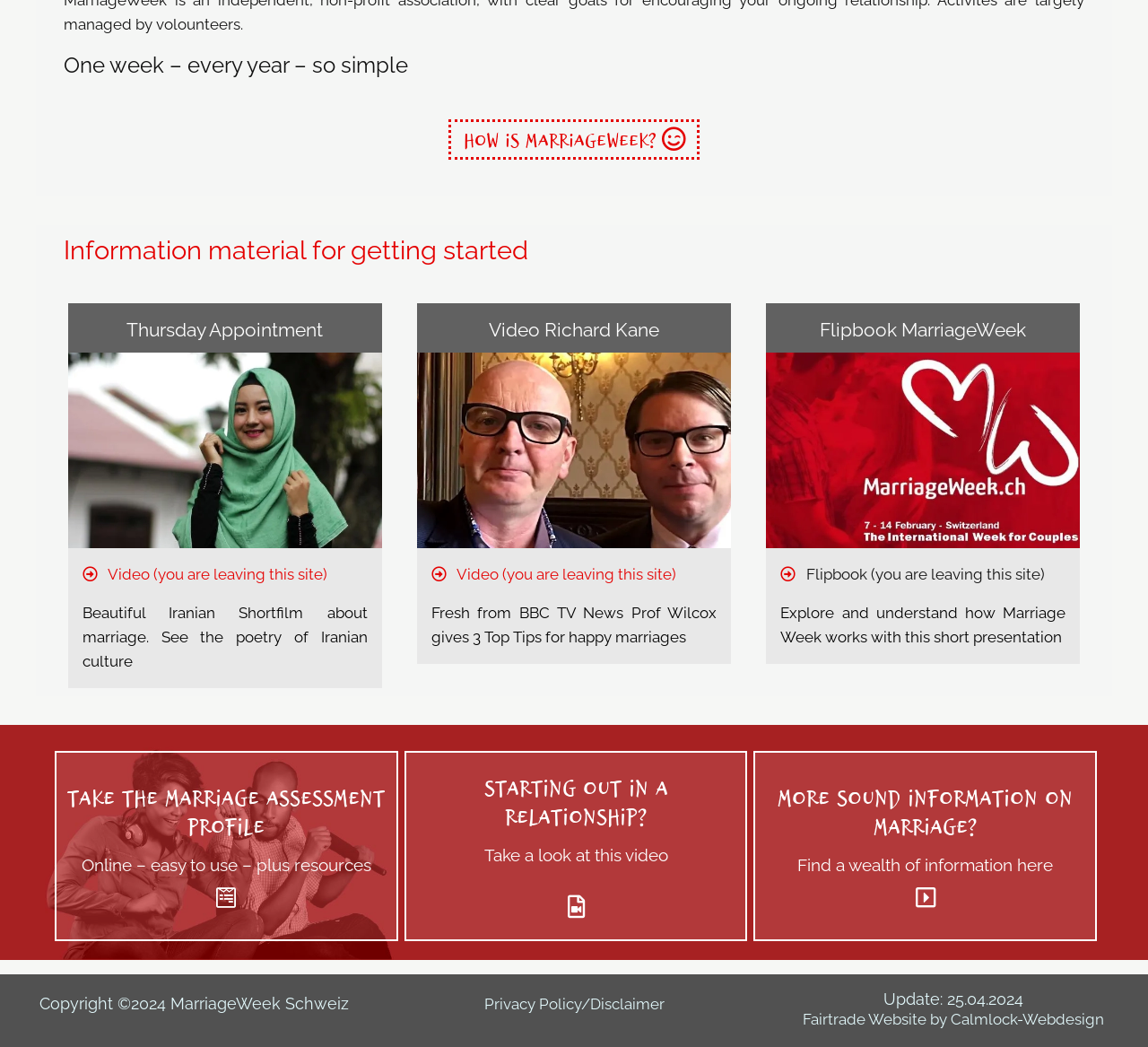Find the bounding box coordinates of the element to click in order to complete the given instruction: "Take the Marriage Assessment profile online."

[0.048, 0.717, 0.347, 0.899]